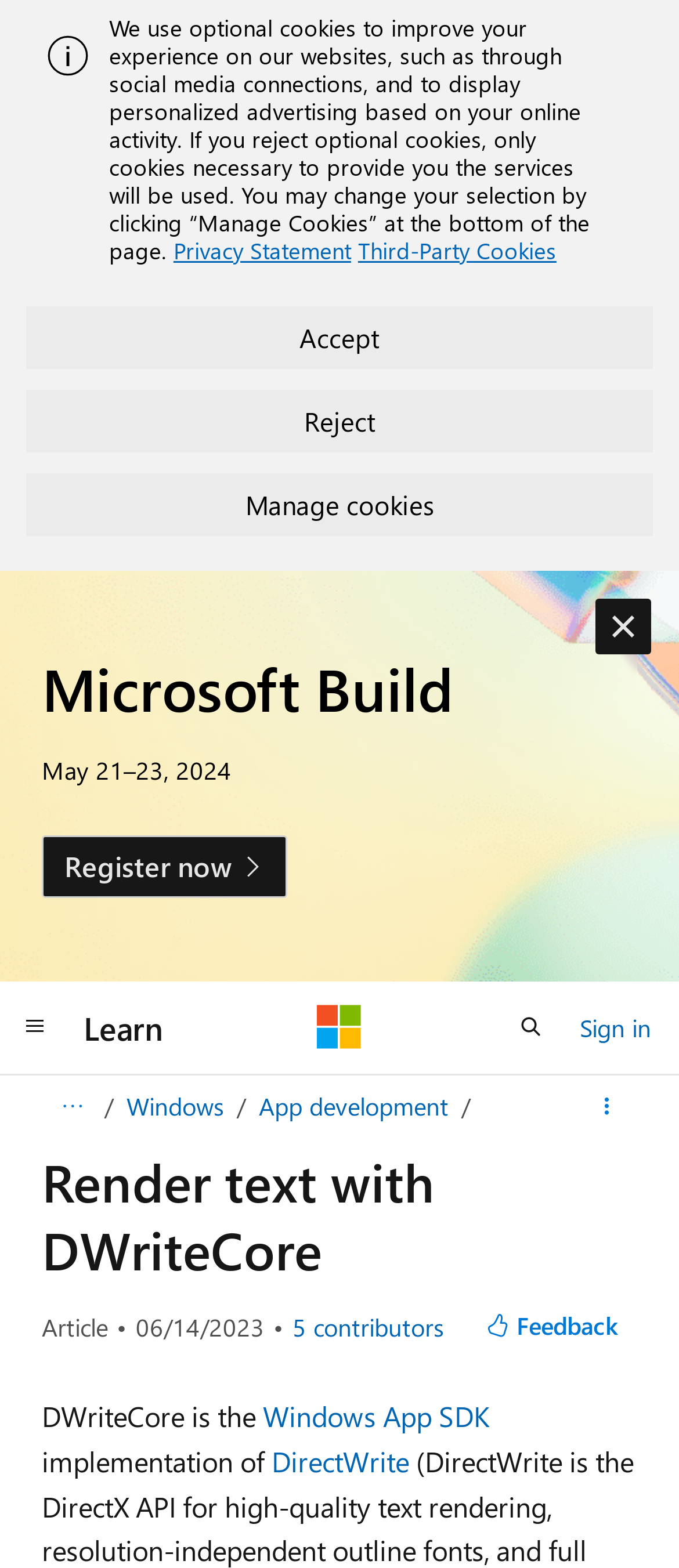Analyze the image and give a detailed response to the question:
What is the purpose of the 'Manage cookies' button?

I found the answer by looking at the text 'You may change your selection by clicking “Manage Cookies” at the bottom of the page.' which suggests that the 'Manage cookies' button is used to manage cookies.